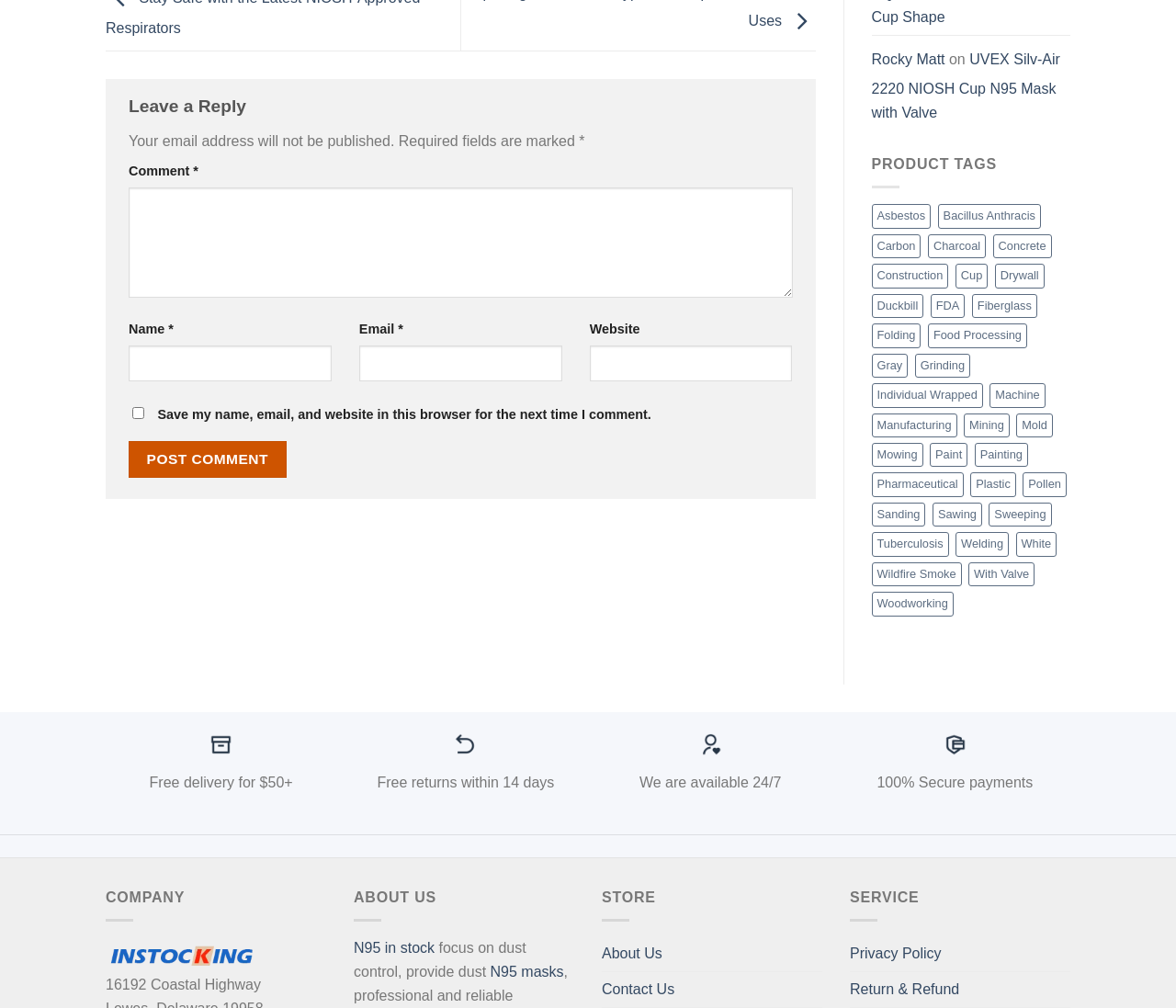Please identify the bounding box coordinates of the element I need to click to follow this instruction: "Enter your name".

[0.109, 0.343, 0.282, 0.378]